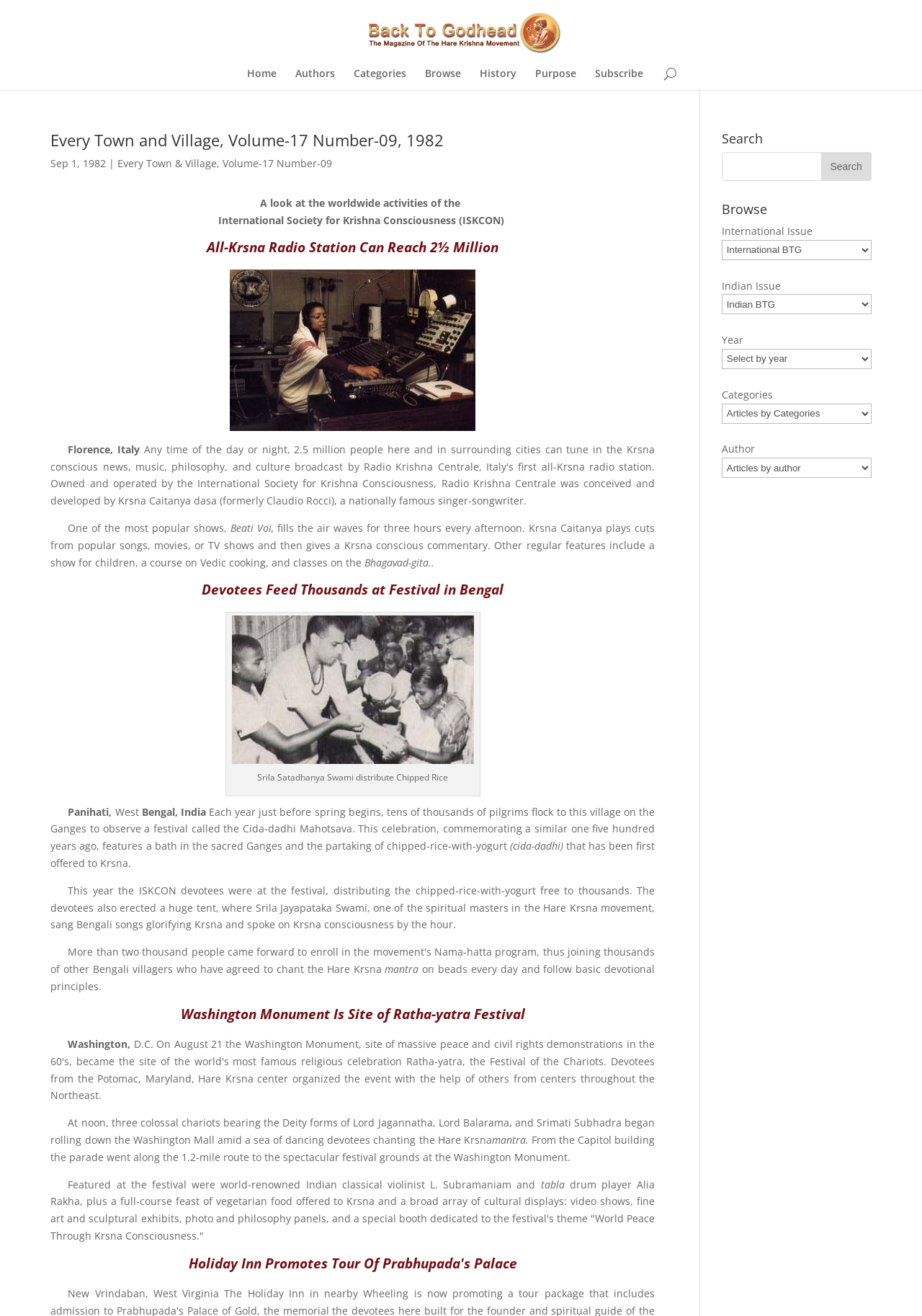Determine the bounding box coordinates of the clickable element necessary to fulfill the instruction: "Go to the Company page". Provide the coordinates as four float numbers within the 0 to 1 range, i.e., [left, top, right, bottom].

None